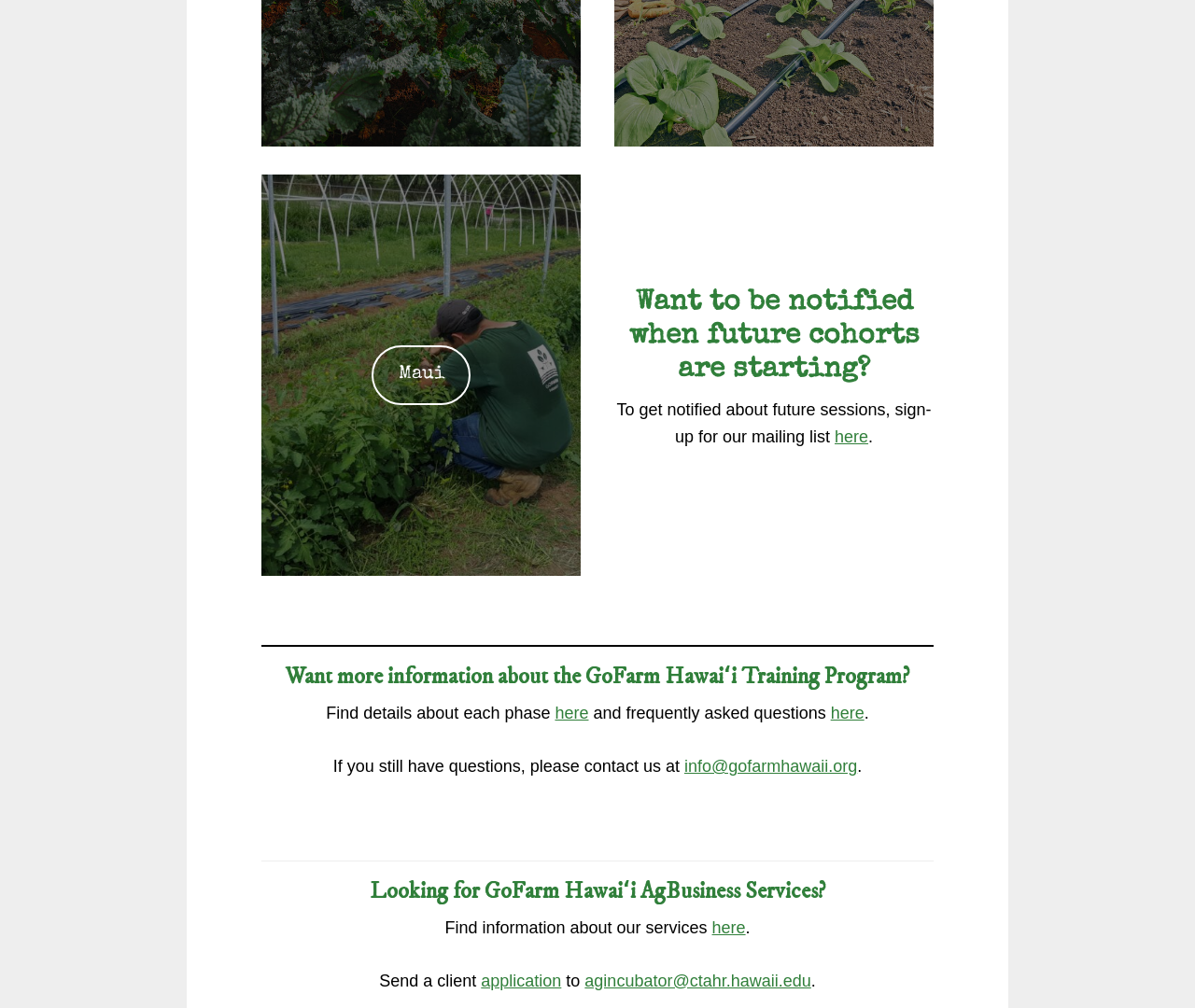What is the name of the training program?
Respond to the question with a single word or phrase according to the image.

GoFarm Hawaiʻi